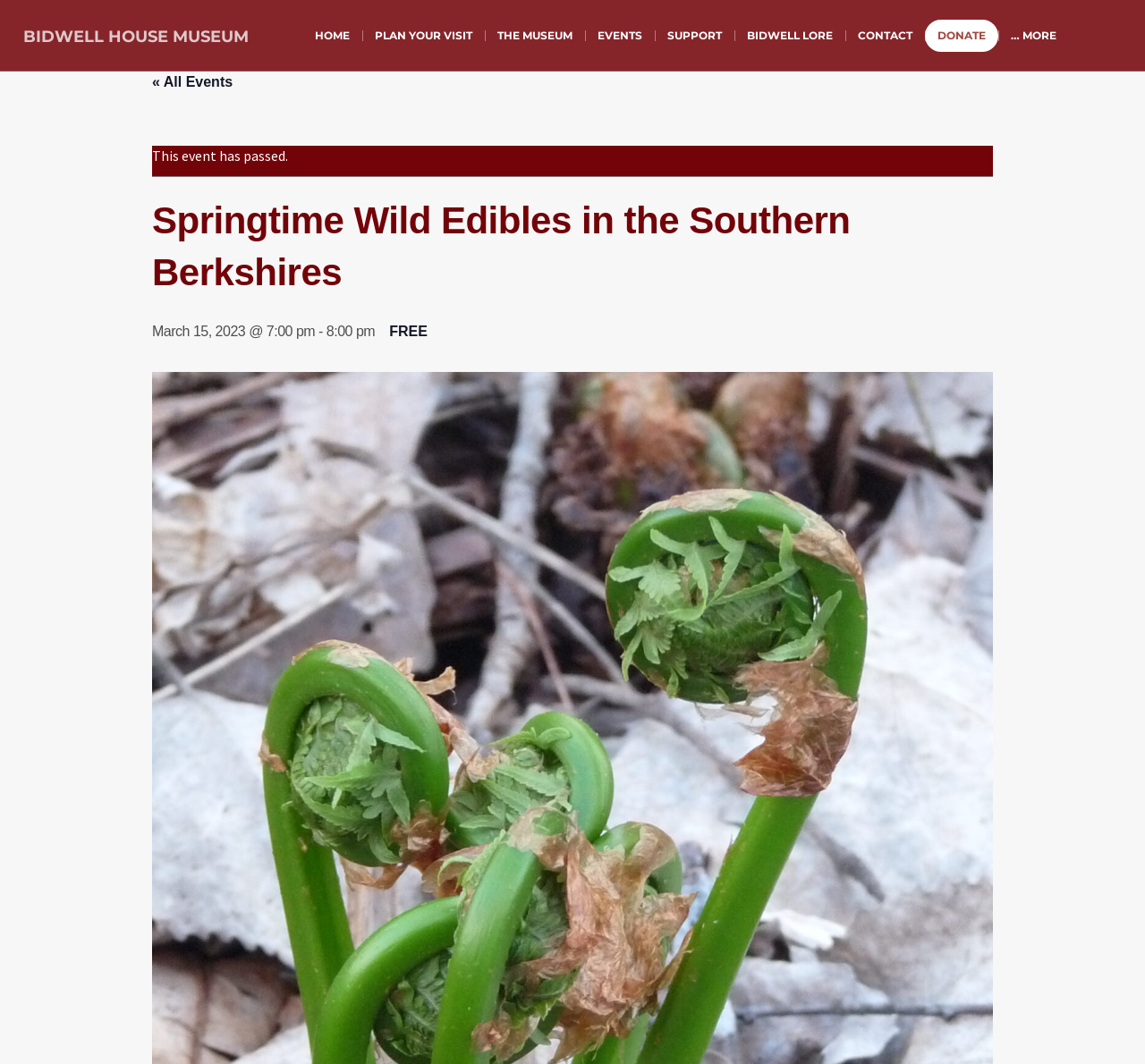Based on the element description "… More", predict the bounding box coordinates of the UI element.

[0.871, 0.0, 0.933, 0.066]